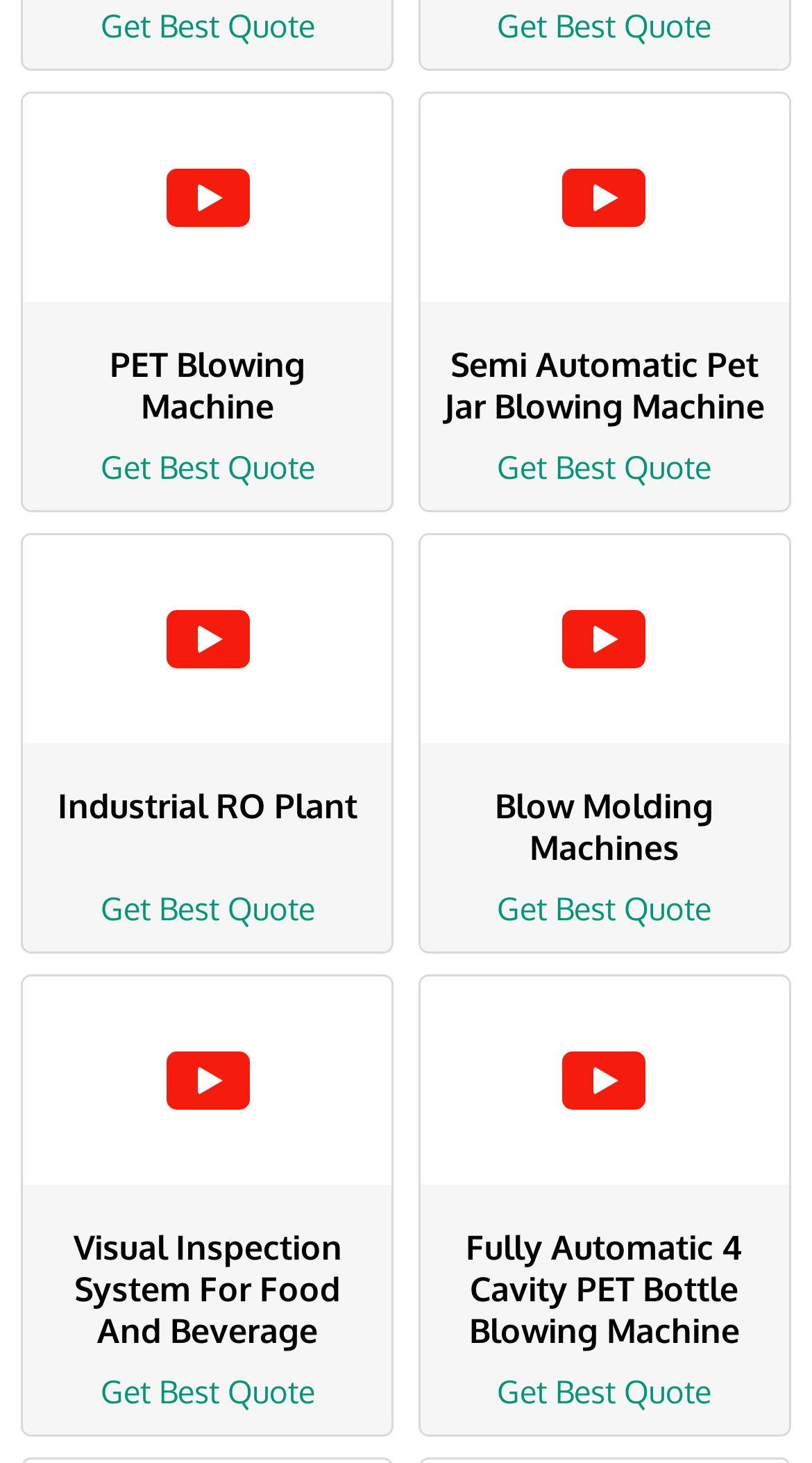Pinpoint the bounding box coordinates of the clickable element needed to complete the instruction: "Get a quote for 'Industrial RO Plant'". The coordinates should be provided as four float numbers between 0 and 1: [left, top, right, bottom].

[0.124, 0.608, 0.388, 0.635]